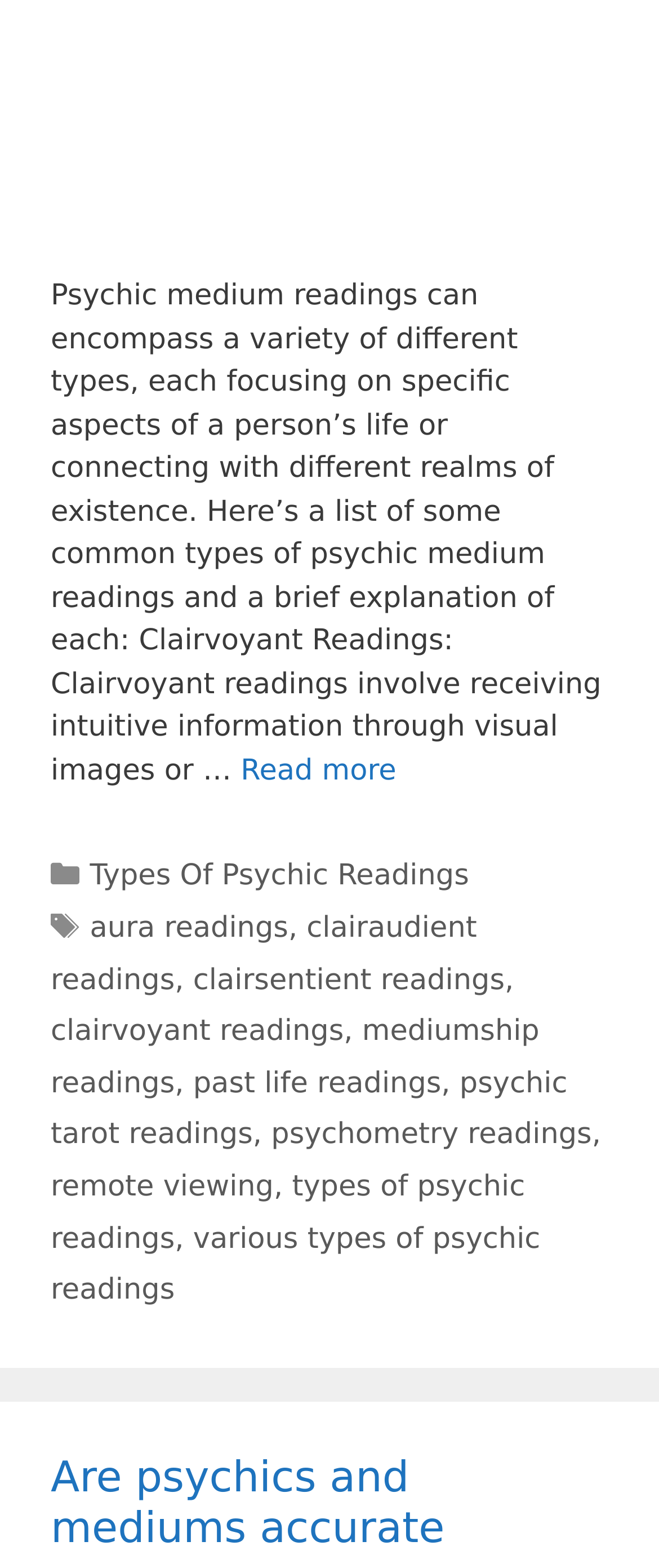Bounding box coordinates are specified in the format (top-left x, top-left y, bottom-right x, bottom-right y). All values are floating point numbers bounded between 0 and 1. Please provide the bounding box coordinate of the region this sentence describes: past life readings

[0.293, 0.68, 0.67, 0.702]